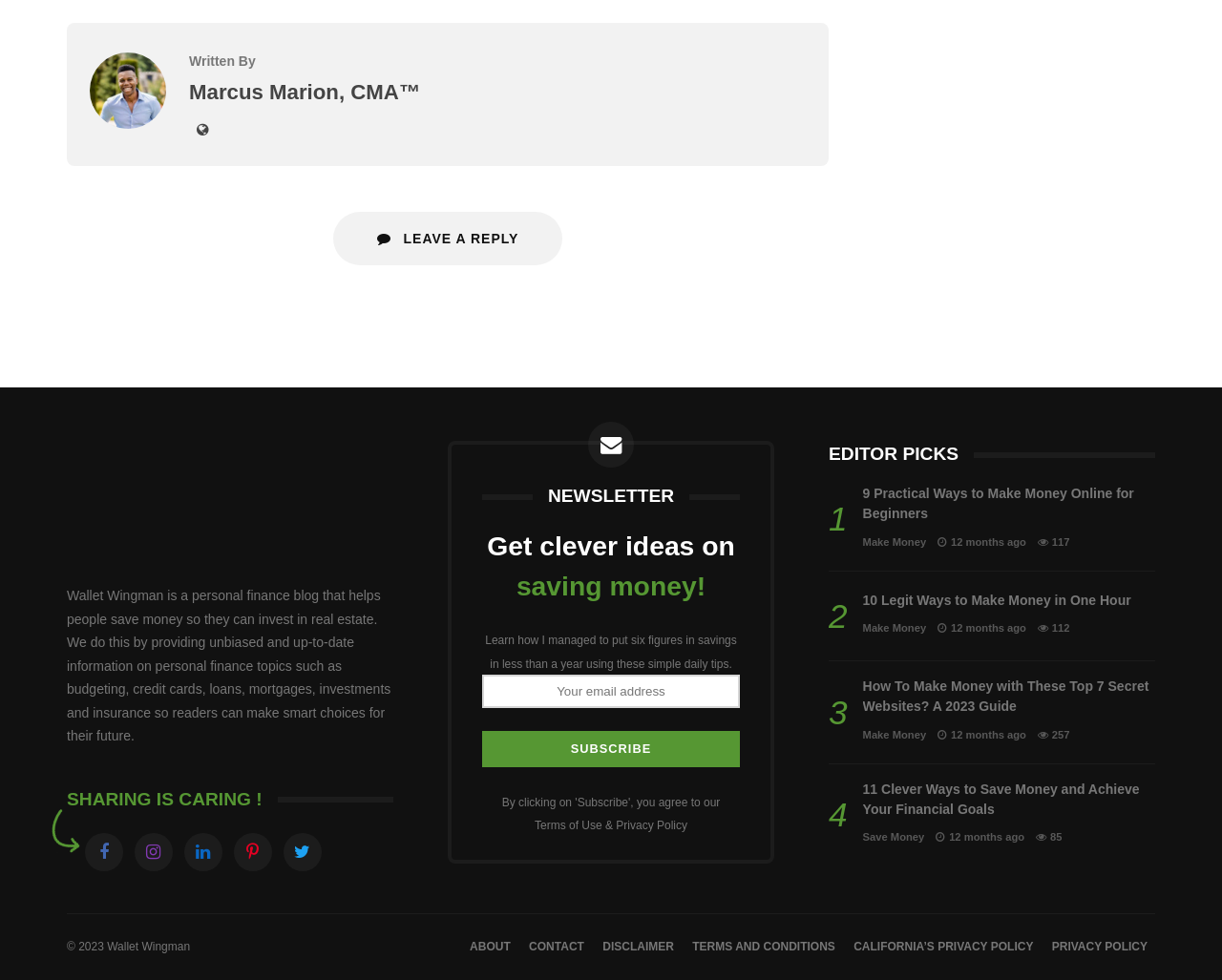Identify the bounding box coordinates for the region of the element that should be clicked to carry out the instruction: "Learn how to save money and achieve financial goals". The bounding box coordinates should be four float numbers between 0 and 1, i.e., [left, top, right, bottom].

[0.706, 0.795, 0.945, 0.836]